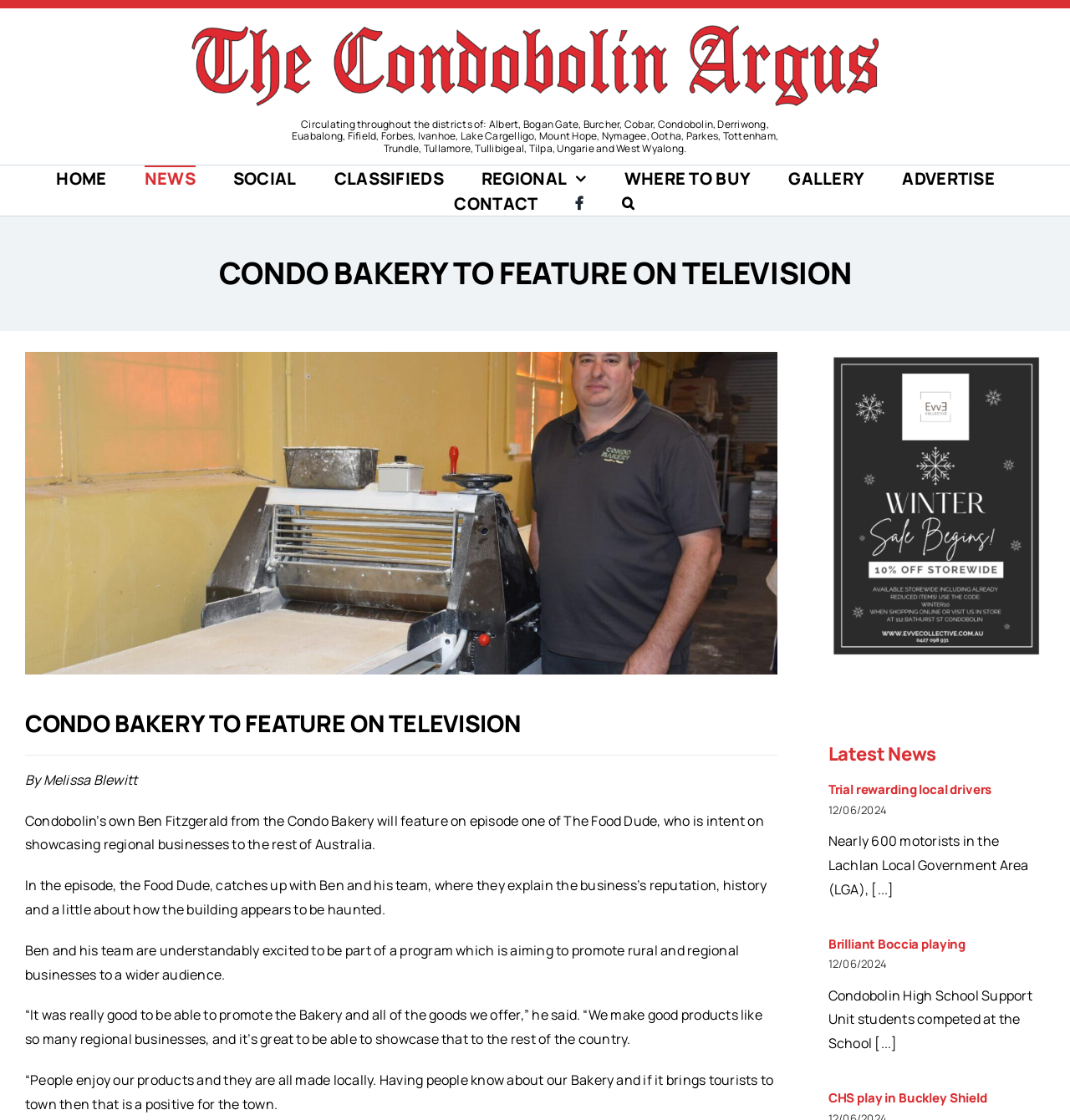Please identify the bounding box coordinates of the region to click in order to complete the given instruction: "View the 'REGIONAL' section". The coordinates should be four float numbers between 0 and 1, i.e., [left, top, right, bottom].

[0.45, 0.148, 0.548, 0.17]